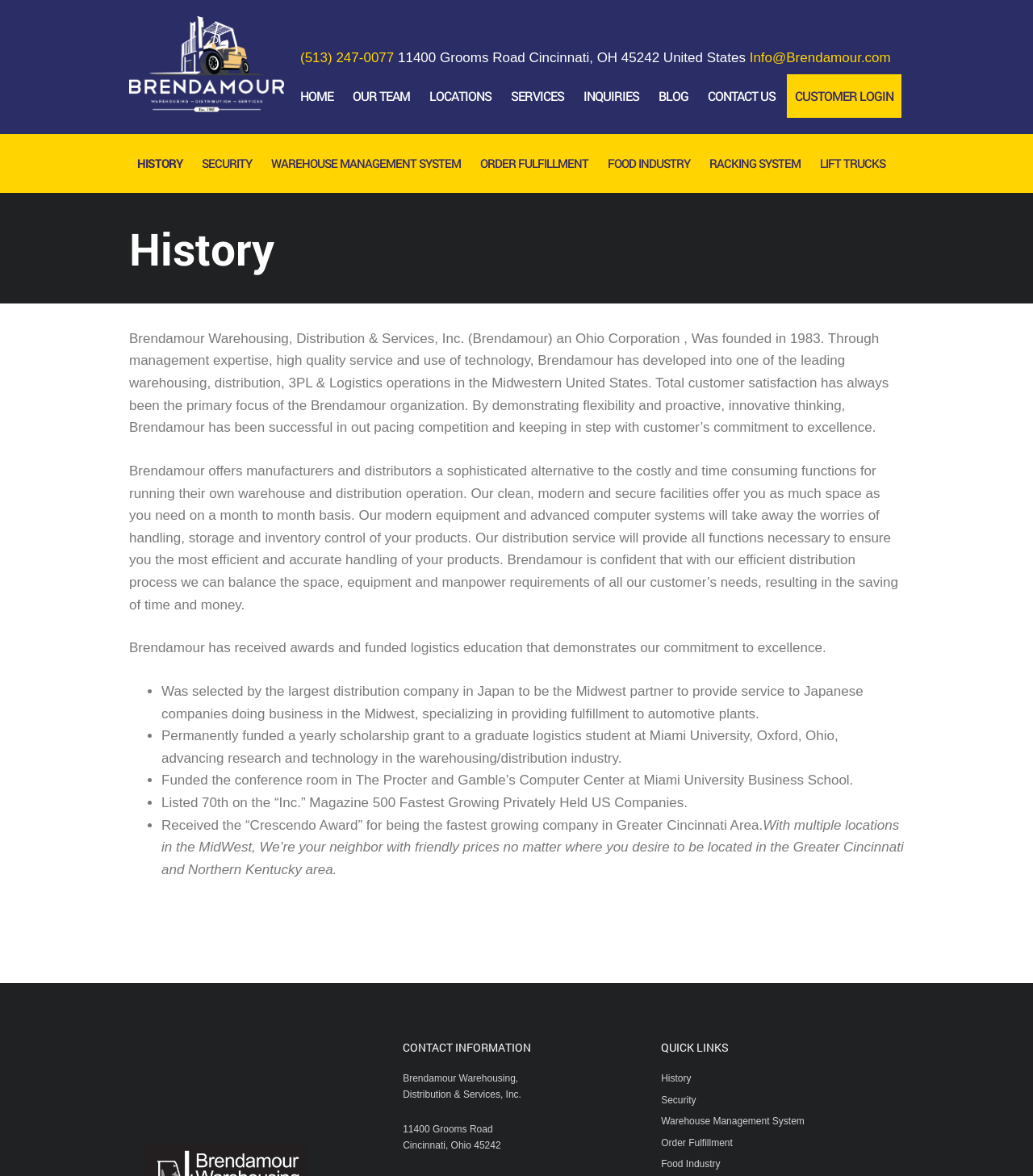Identify the bounding box coordinates of the clickable region to carry out the given instruction: "Learn more about Brendamour's warehouse management system".

[0.255, 0.121, 0.454, 0.157]